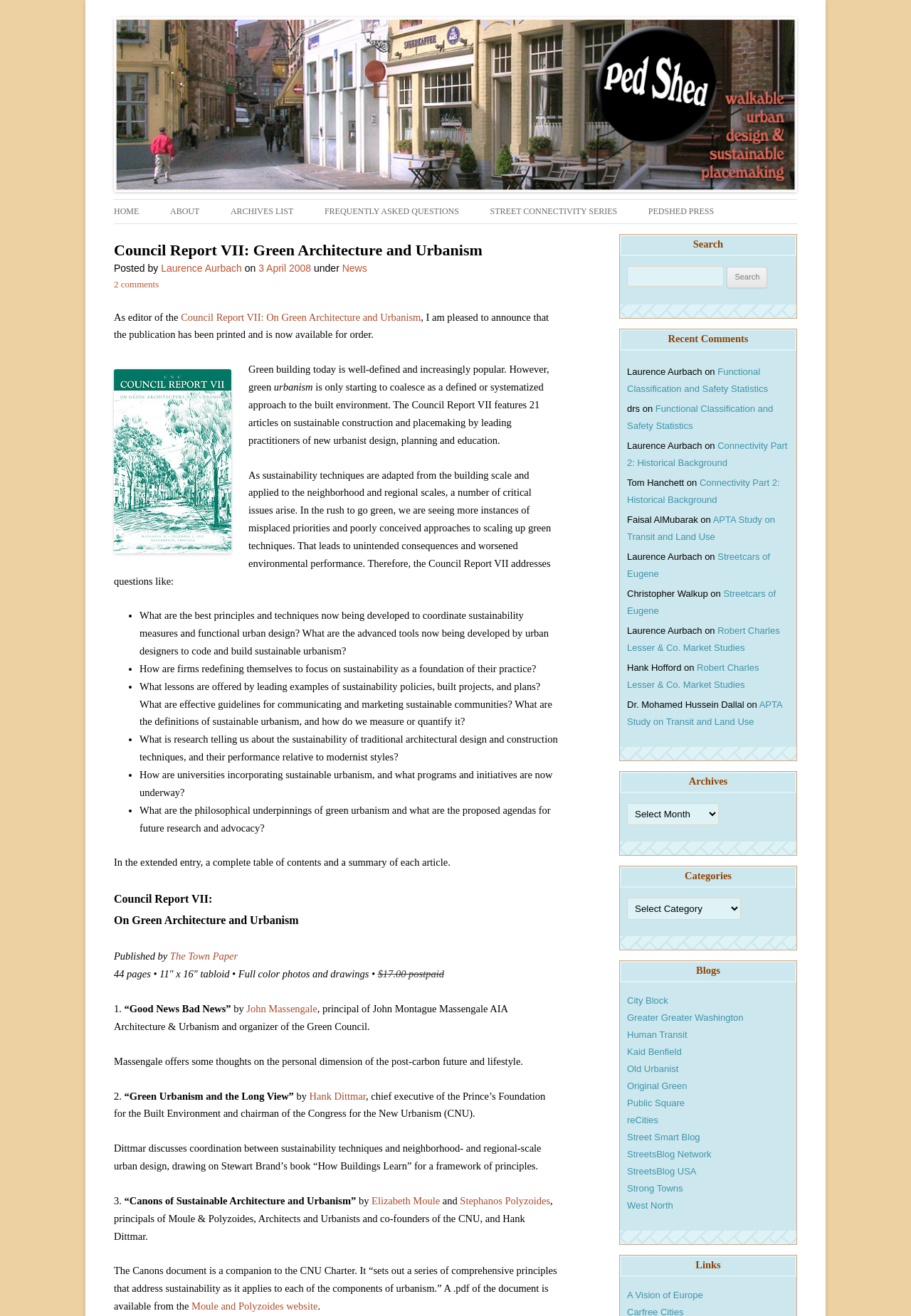Please find the bounding box coordinates of the element that you should click to achieve the following instruction: "Click the 'Functional Classification and Safety Statistics' link". The coordinates should be presented as four float numbers between 0 and 1: [left, top, right, bottom].

[0.688, 0.306, 0.849, 0.327]